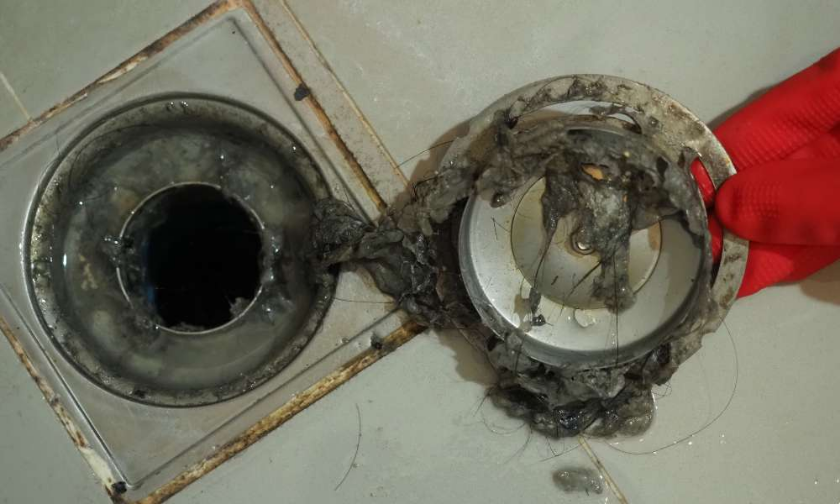Describe the scene depicted in the image with great detail.

The image depicts a close-up view of a washing machine drain pipe, illustrating the accumulation of debris and lint that can clog the system. On the left side, you can see a dark, circular drain opening, which is surrounded by a metallic edge. To the right, a filter or cover is being held with red-gloved hands, showing a significant amount of trapped hair and residue resembling soap scum clinging to it. This visual emphasizes the importance of maintaining clean drainage systems, as neglecting to routinely clear out such buildups can lead to various washing machine issues, including slow drainage and unpleasant odors. The image effectively highlights the significance of proper maintenance in ensuring the functionality and longevity of household appliances.